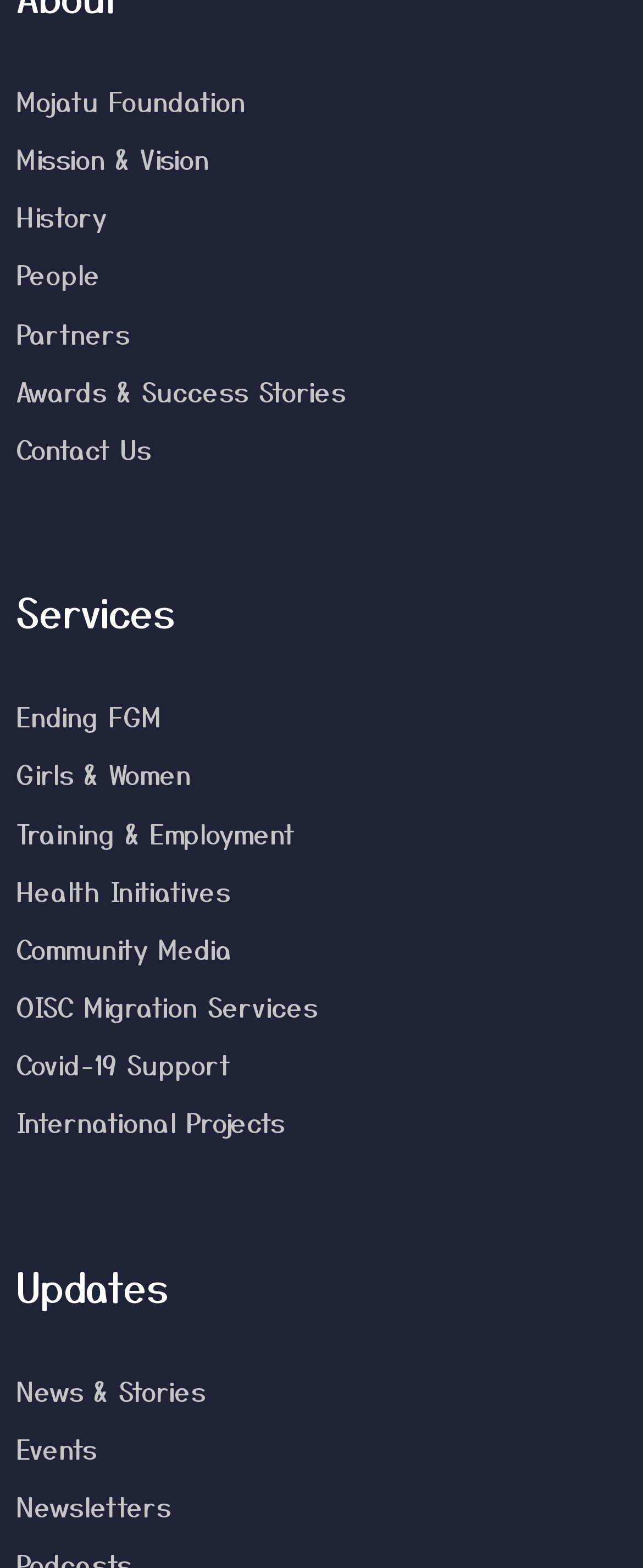Determine the bounding box coordinates of the clickable region to execute the instruction: "visit the Mission & Vision page". The coordinates should be four float numbers between 0 and 1, denoted as [left, top, right, bottom].

[0.026, 0.088, 0.326, 0.114]